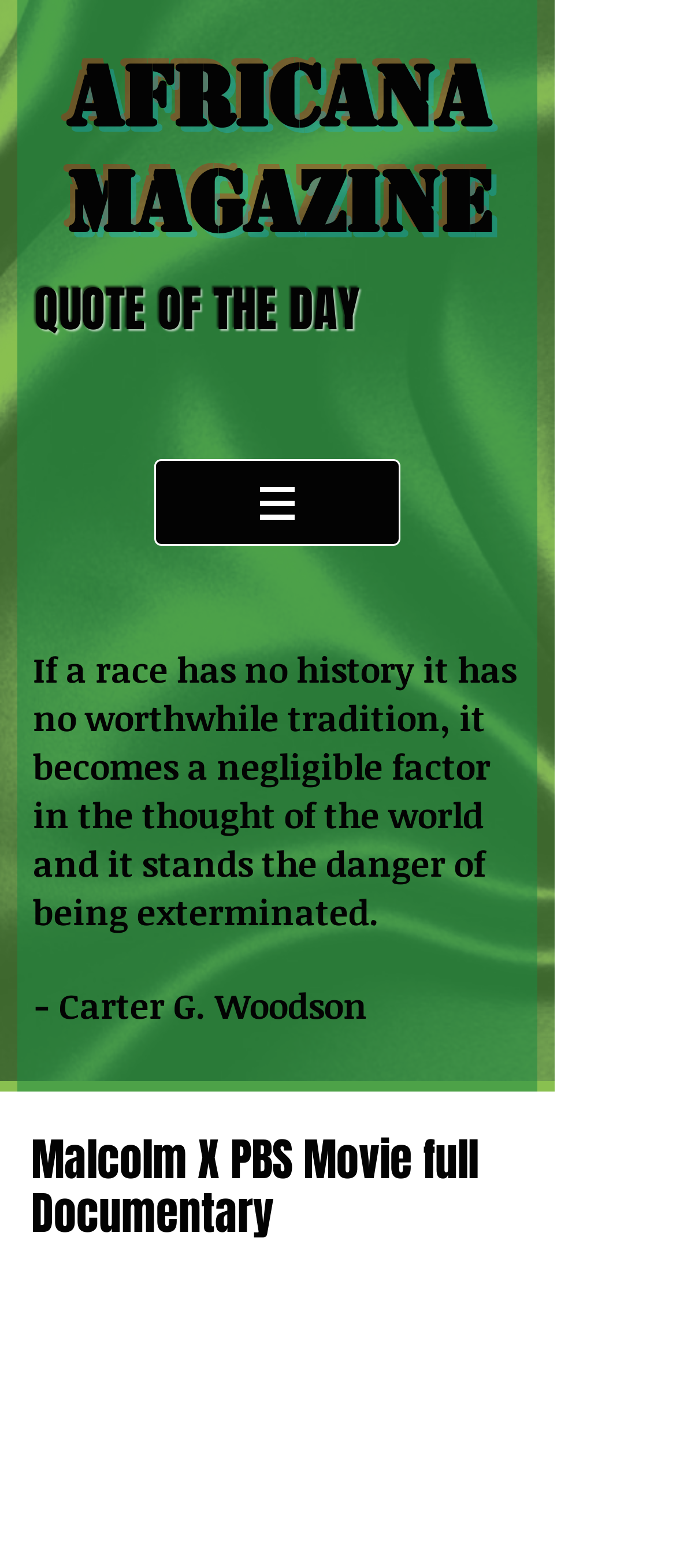Who is quoted in the quote of the day section?
Please provide a comprehensive answer based on the visual information in the image.

I found the answer by examining the quote of the day section. The static text element below the quote has the text '- Carter G. Woodson', which indicates that Carter G. Woodson is the person being quoted.